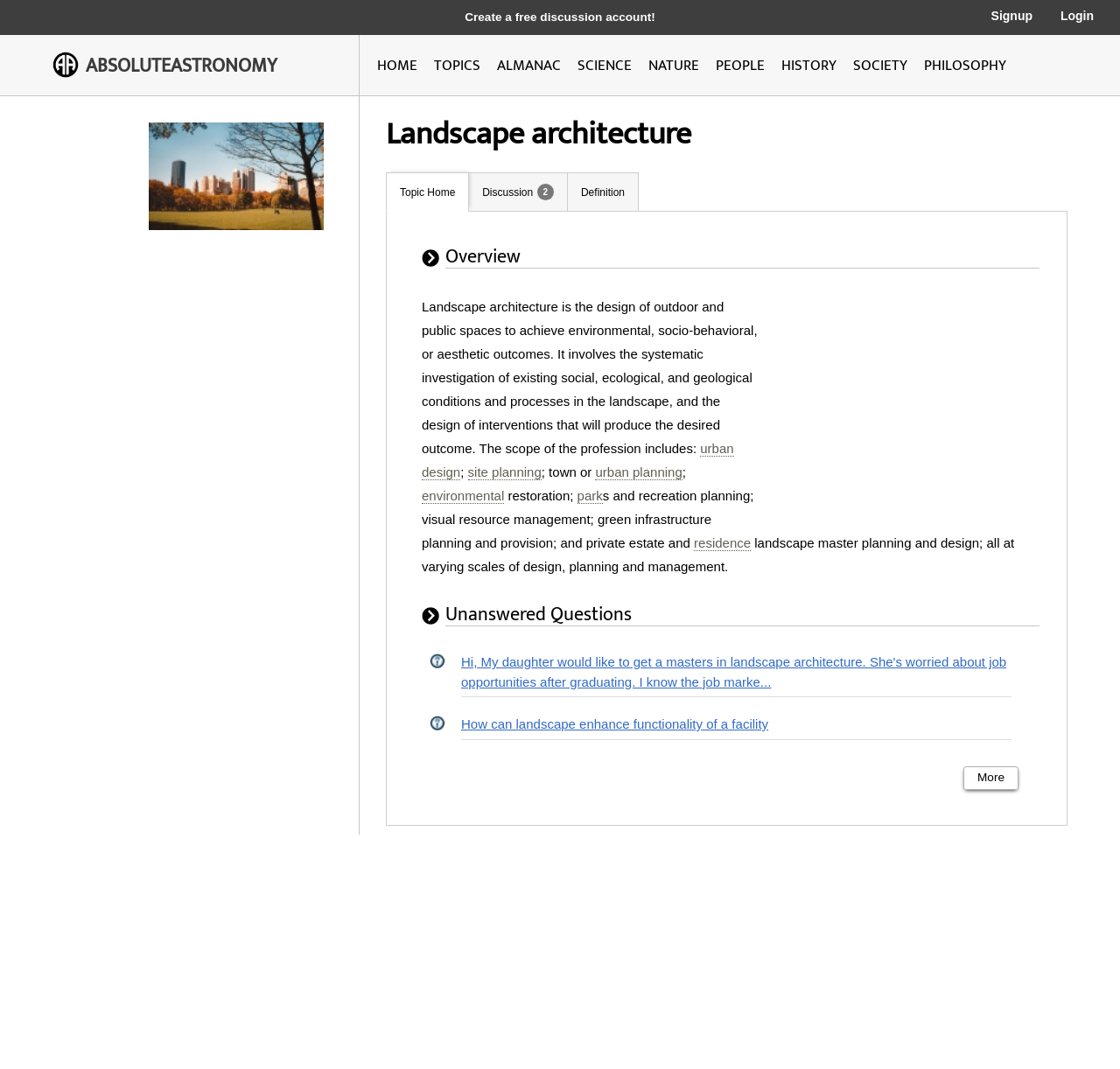Identify the bounding box coordinates of the area that should be clicked in order to complete the given instruction: "Explore urban design". The bounding box coordinates should be four float numbers between 0 and 1, i.e., [left, top, right, bottom].

[0.377, 0.412, 0.655, 0.449]